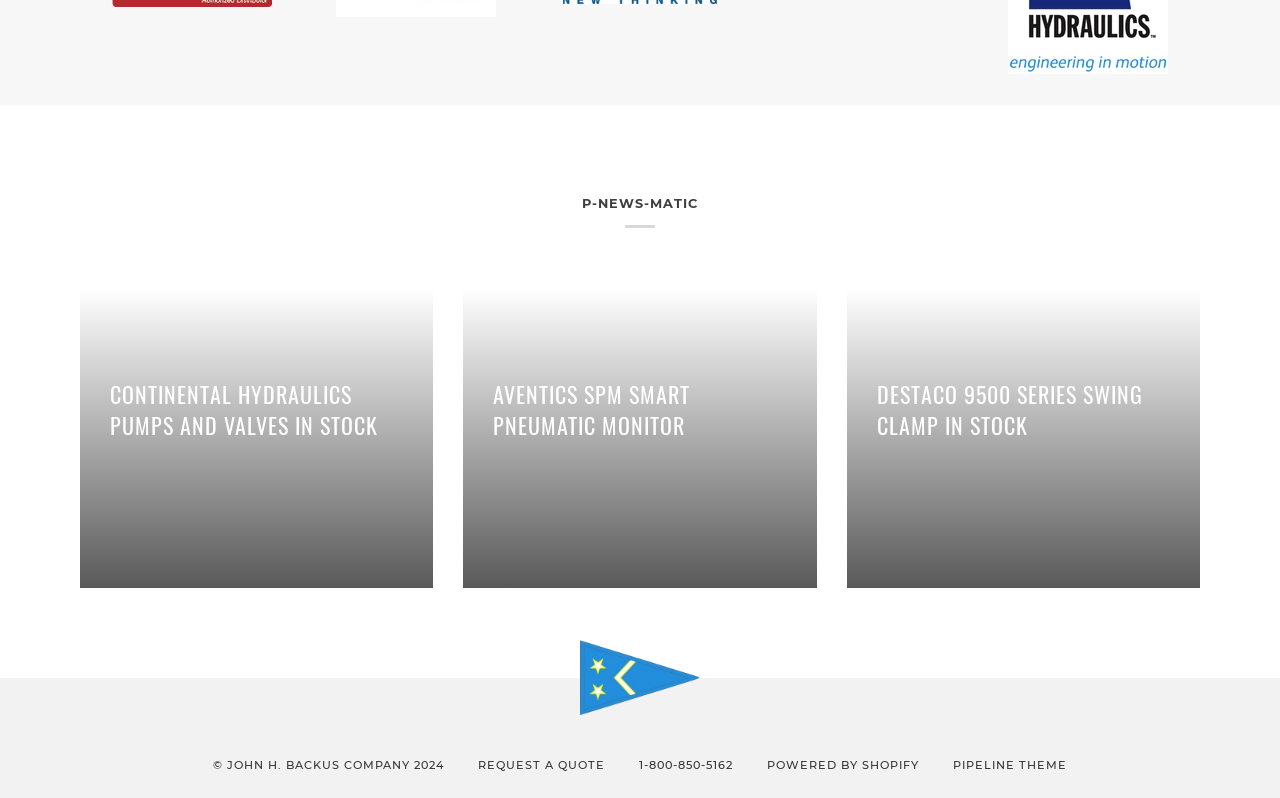Based on the visual content of the image, answer the question thoroughly: What is the name of the company?

I determined the answer by looking at the link with the text 'John H. Backus Company' and an image with the same name, which suggests that it is the company's name.